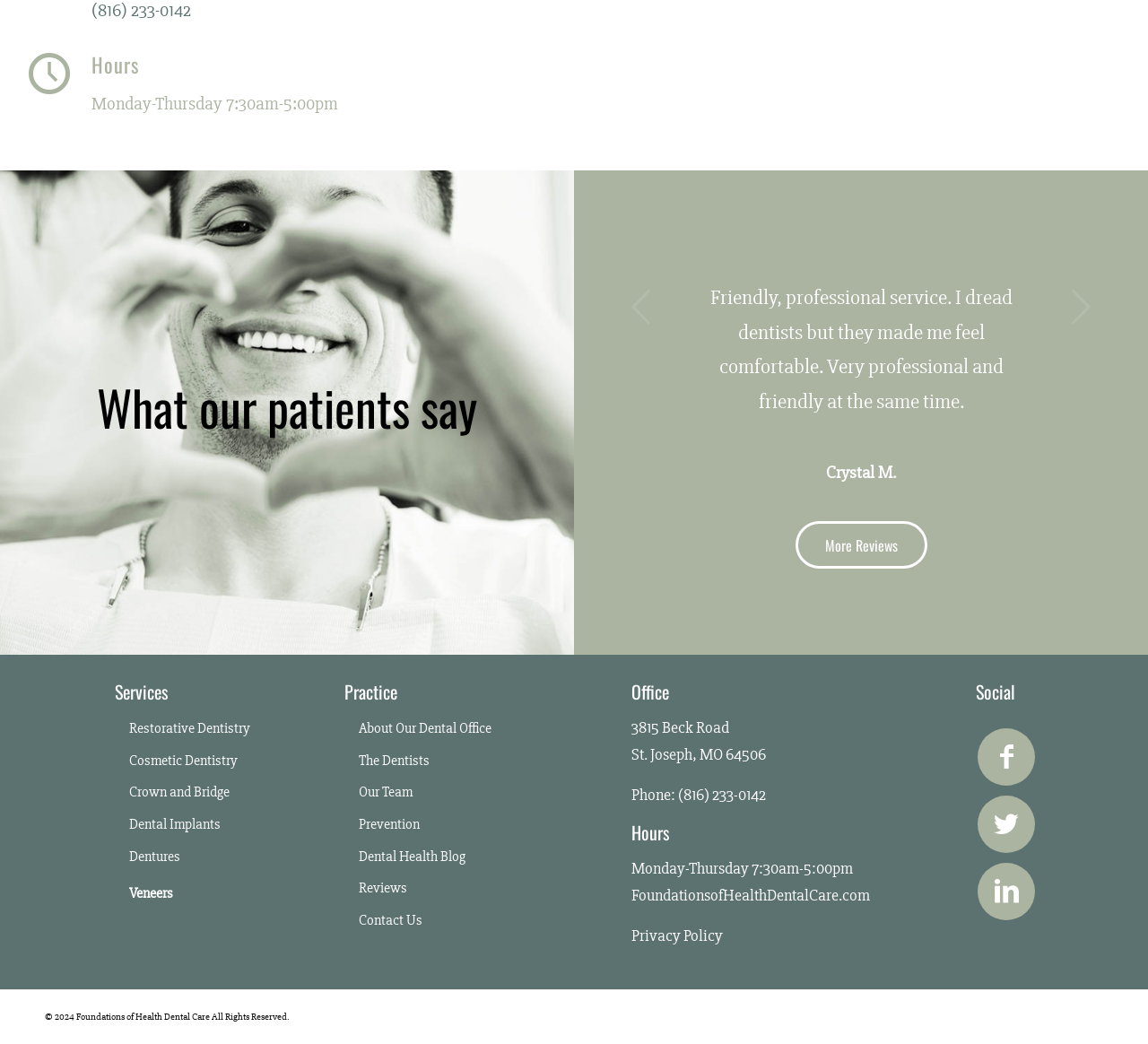Please determine the bounding box coordinates of the section I need to click to accomplish this instruction: "Learn about restorative dentistry".

[0.112, 0.686, 0.25, 0.711]